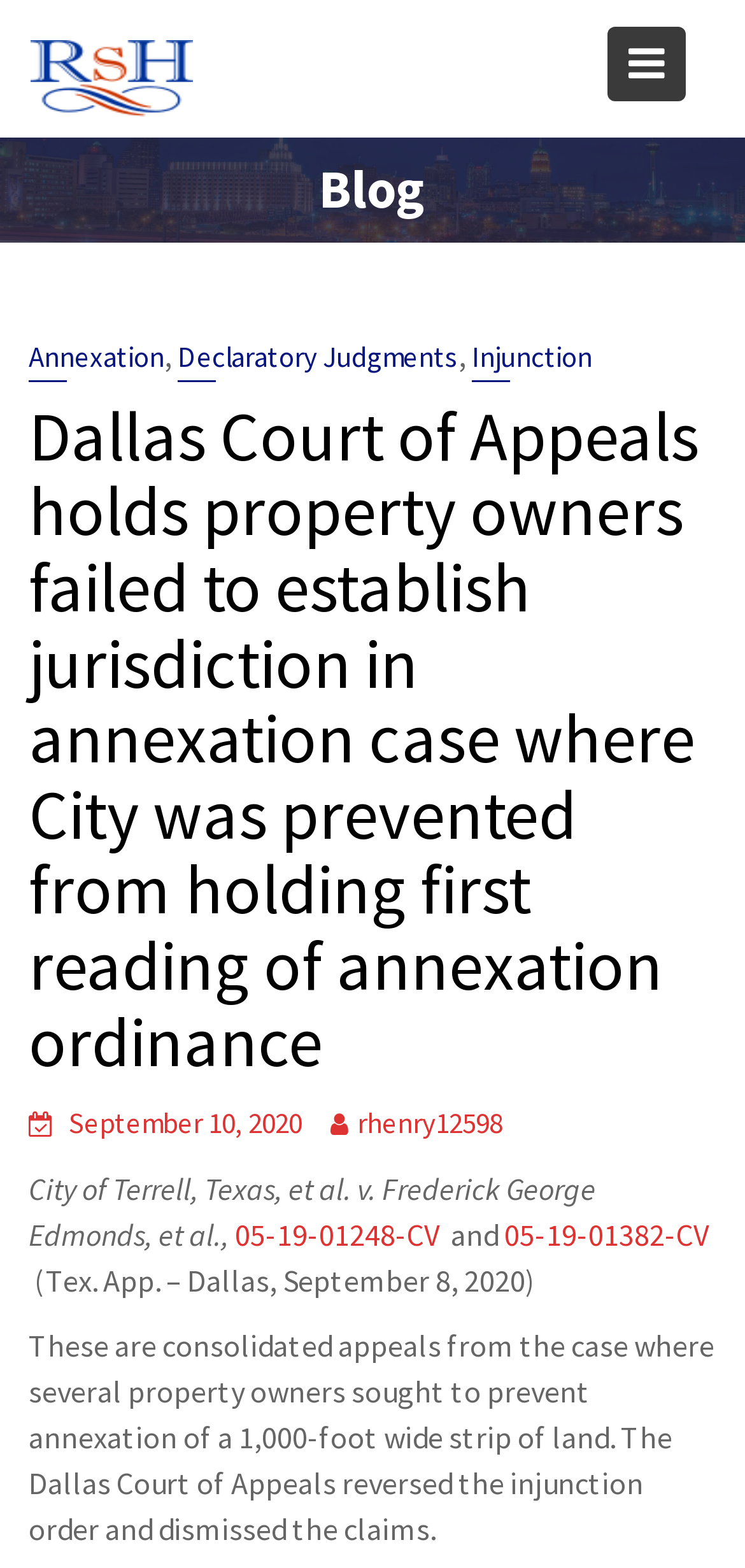Provide the bounding box coordinates of the HTML element described by the text: "Declaratory Judgments". The coordinates should be in the format [left, top, right, bottom] with values between 0 and 1.

[0.238, 0.215, 0.615, 0.244]